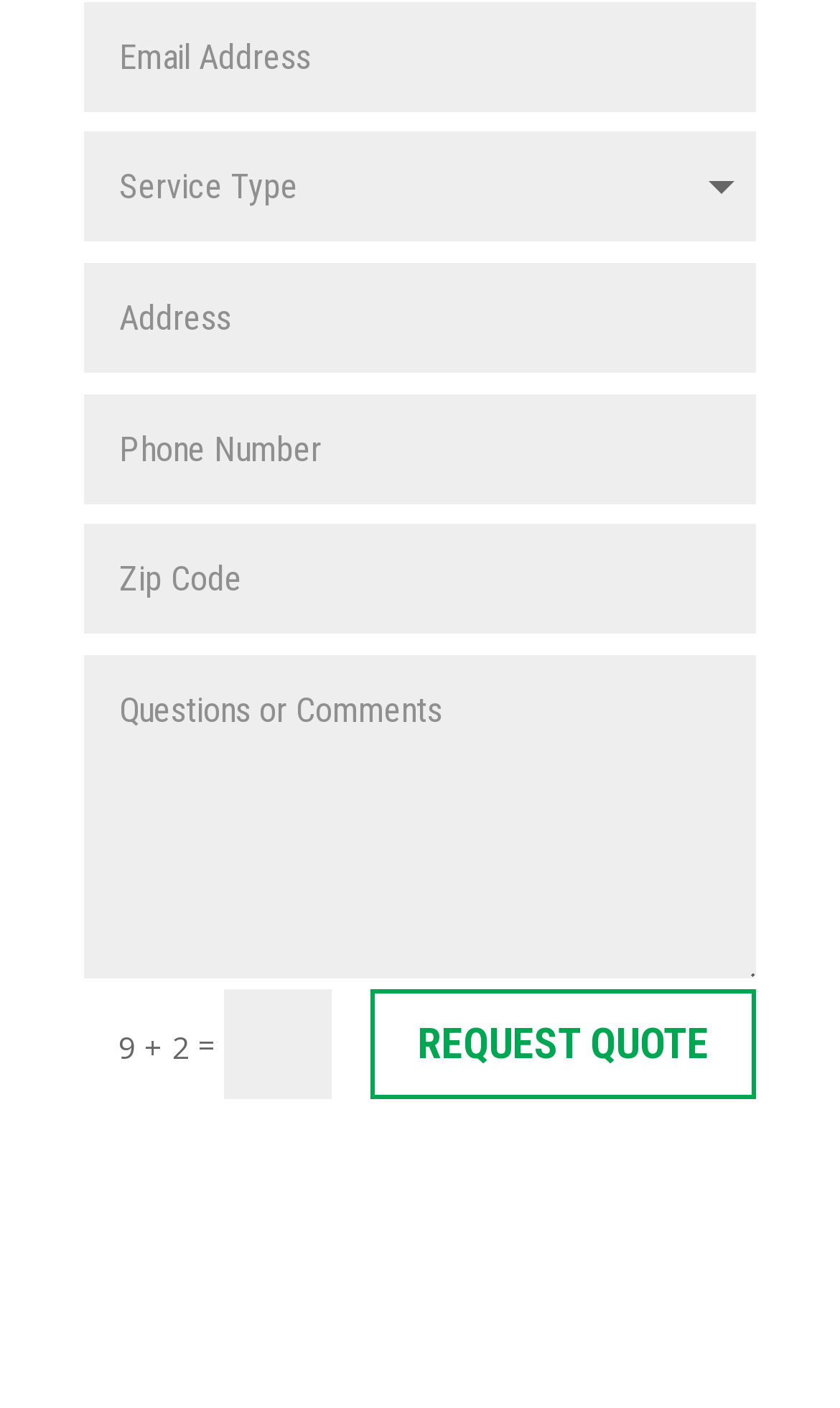Refer to the screenshot and answer the following question in detail:
What is the calculation shown on the webpage?

The StaticText elements with IDs 462 and 463 display the calculation '9 + 2' and the '=' sign, respectively.